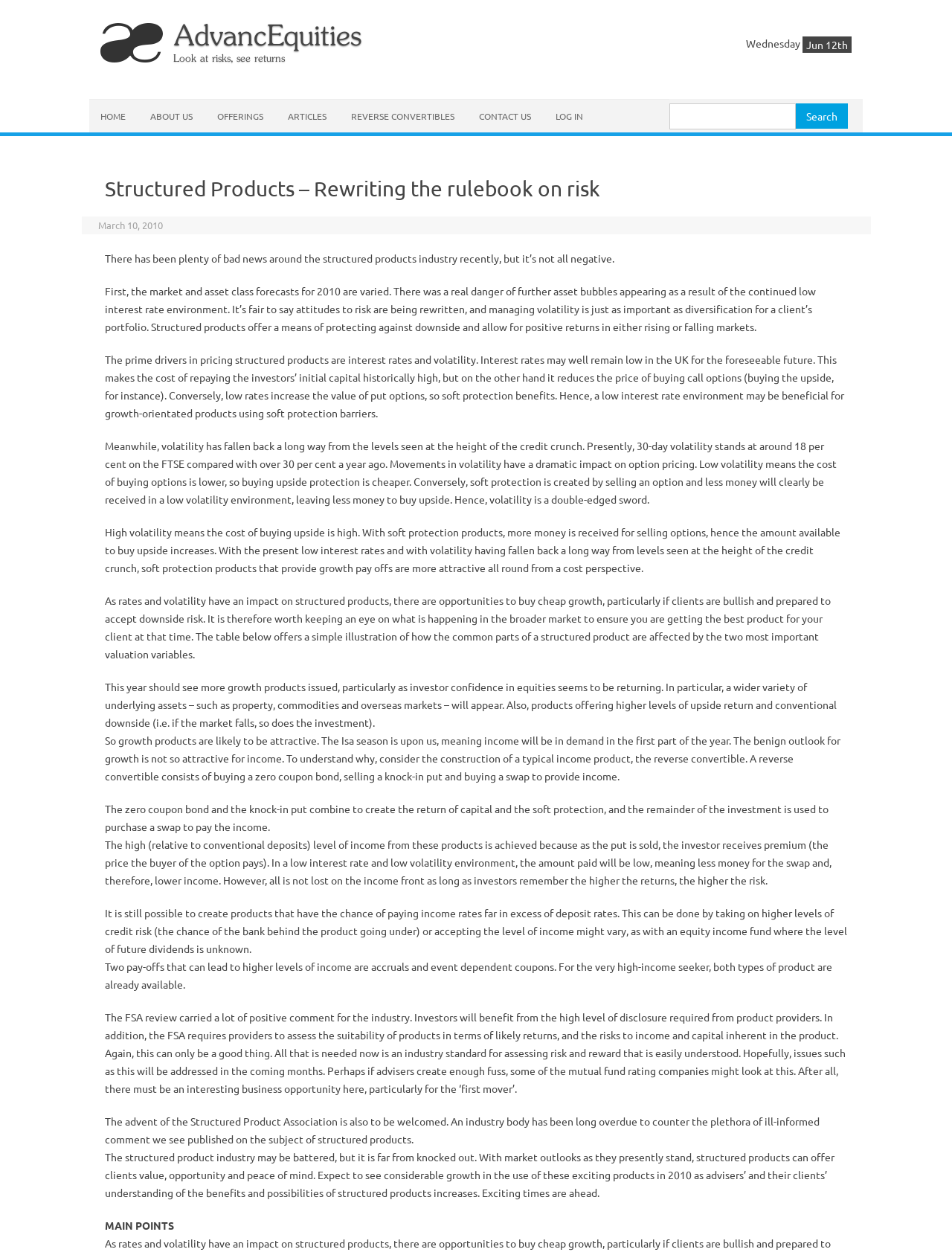Answer the question using only a single word or phrase: 
What is the purpose of structured products?

Protecting against downside and allowing for positive returns